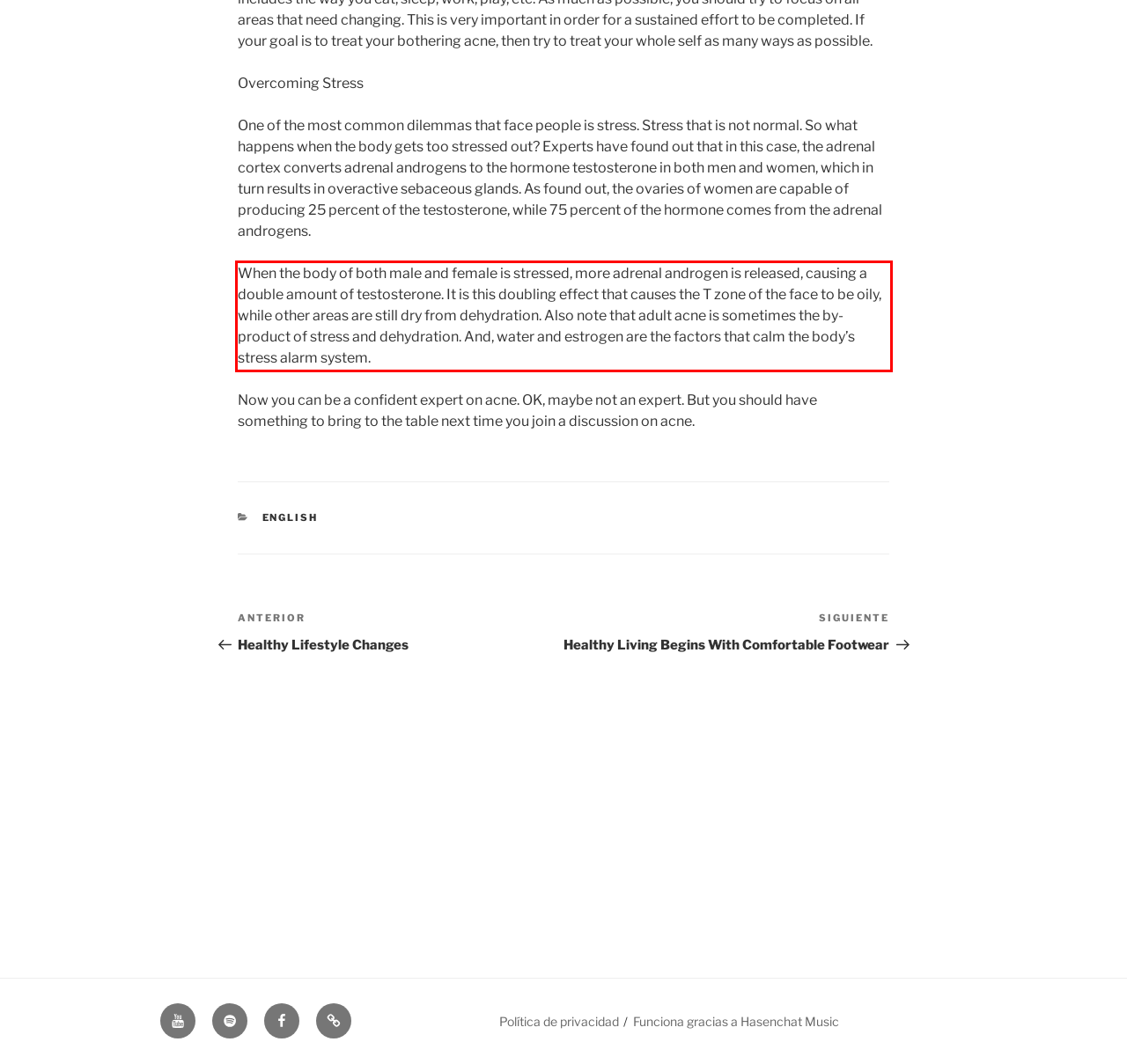Please perform OCR on the text content within the red bounding box that is highlighted in the provided webpage screenshot.

When the body of both male and female is stressed, more adrenal androgen is released, causing a double amount of testosterone. It is this doubling effect that causes the T zone of the face to be oily, while other areas are still dry from dehydration. Also note that adult acne is sometimes the by-product of stress and dehydration. And, water and estrogen are the factors that calm the body’s stress alarm system.